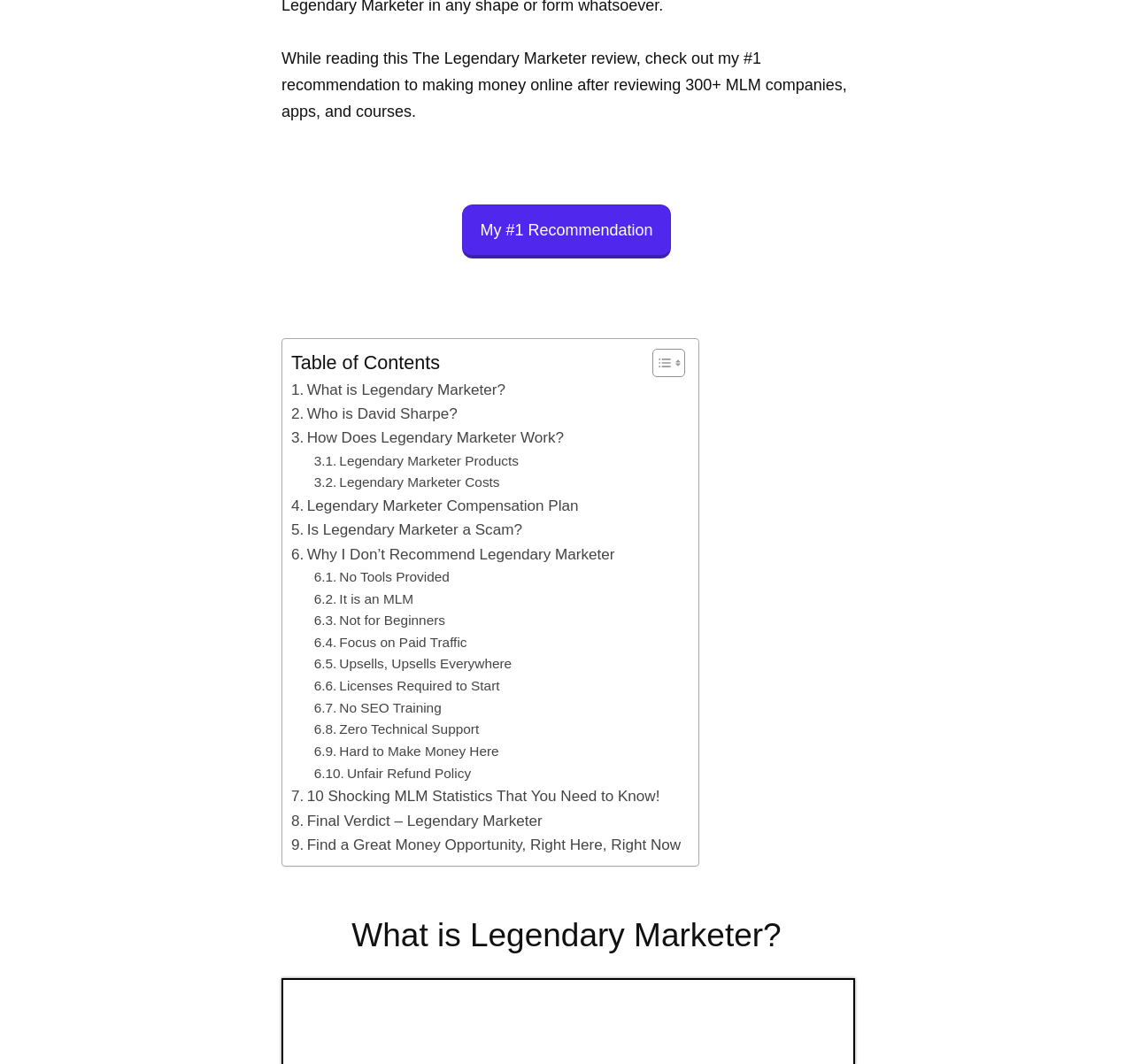What is the title of the first section in the table of contents?
Using the information from the image, provide a comprehensive answer to the question.

The title of the first section in the table of contents is 'What is Legendary Marketer?', which can be seen as the first link in the table of contents.